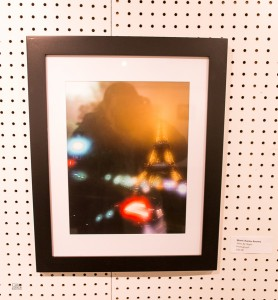Please provide a comprehensive response to the question based on the details in the image: What is the background of the image?

The caption describes the background of the image as a soft haze, which adds an ethereal quality to the scene.